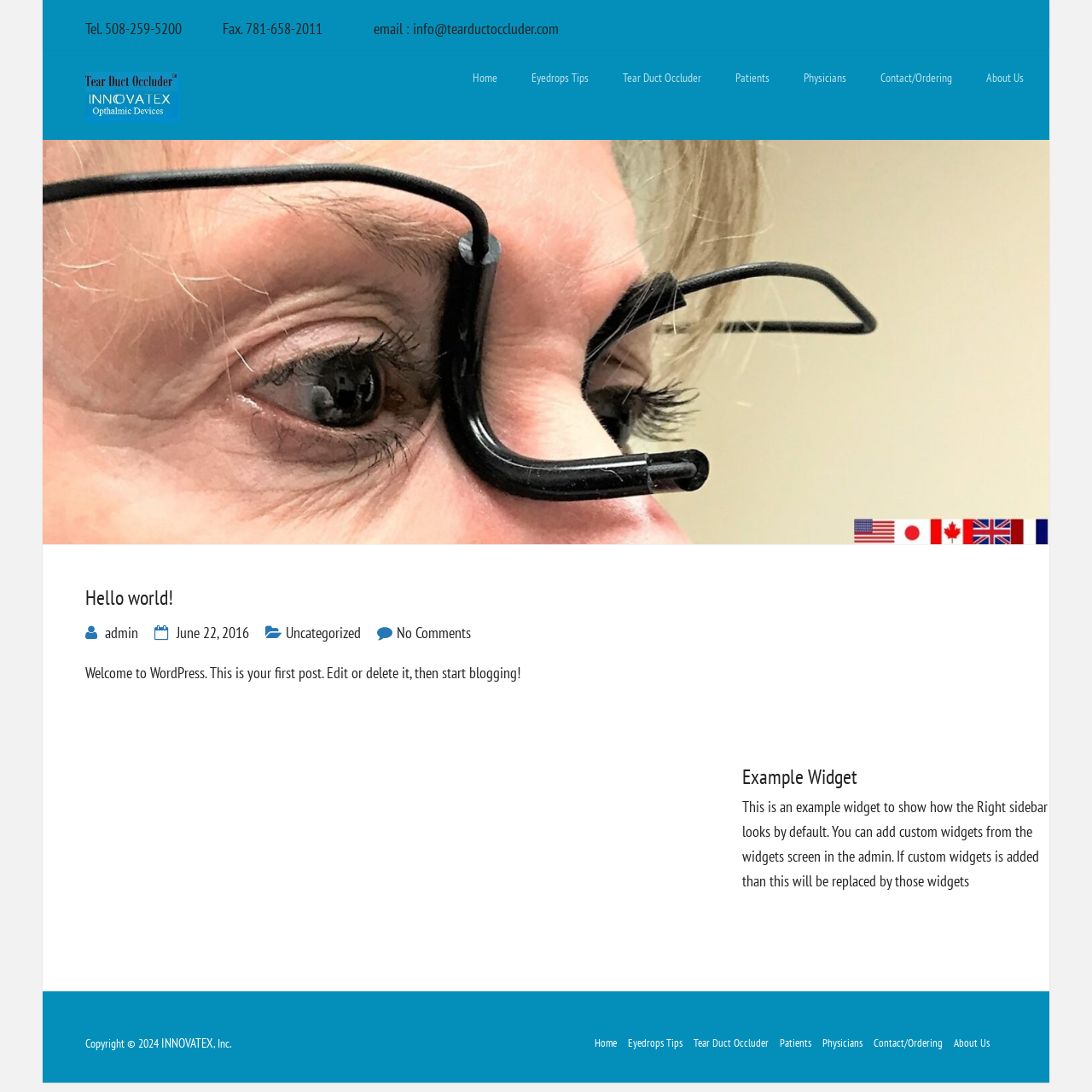Identify the bounding box coordinates of the HTML element based on this description: "Home".

[0.545, 0.949, 0.565, 0.962]